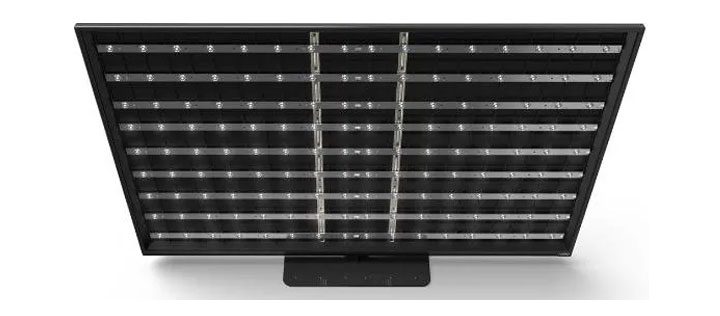Answer briefly with one word or phrase:
What replaced CCFL technology in modern displays?

LED backlights